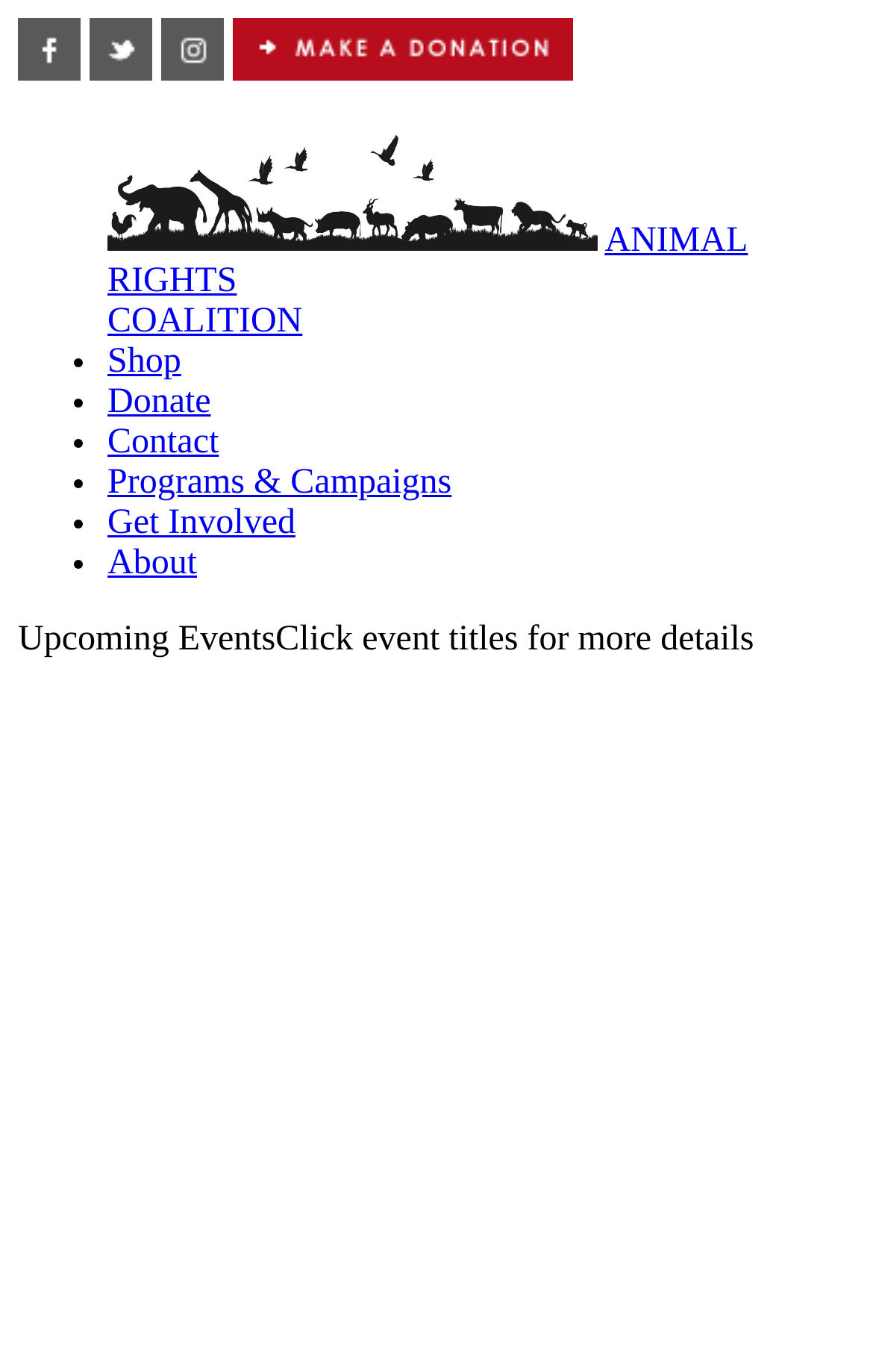Identify the bounding box coordinates for the region to click in order to carry out this instruction: "Check the Upcoming Events". Provide the coordinates using four float numbers between 0 and 1, formatted as [left, top, right, bottom].

[0.021, 0.452, 0.316, 0.48]